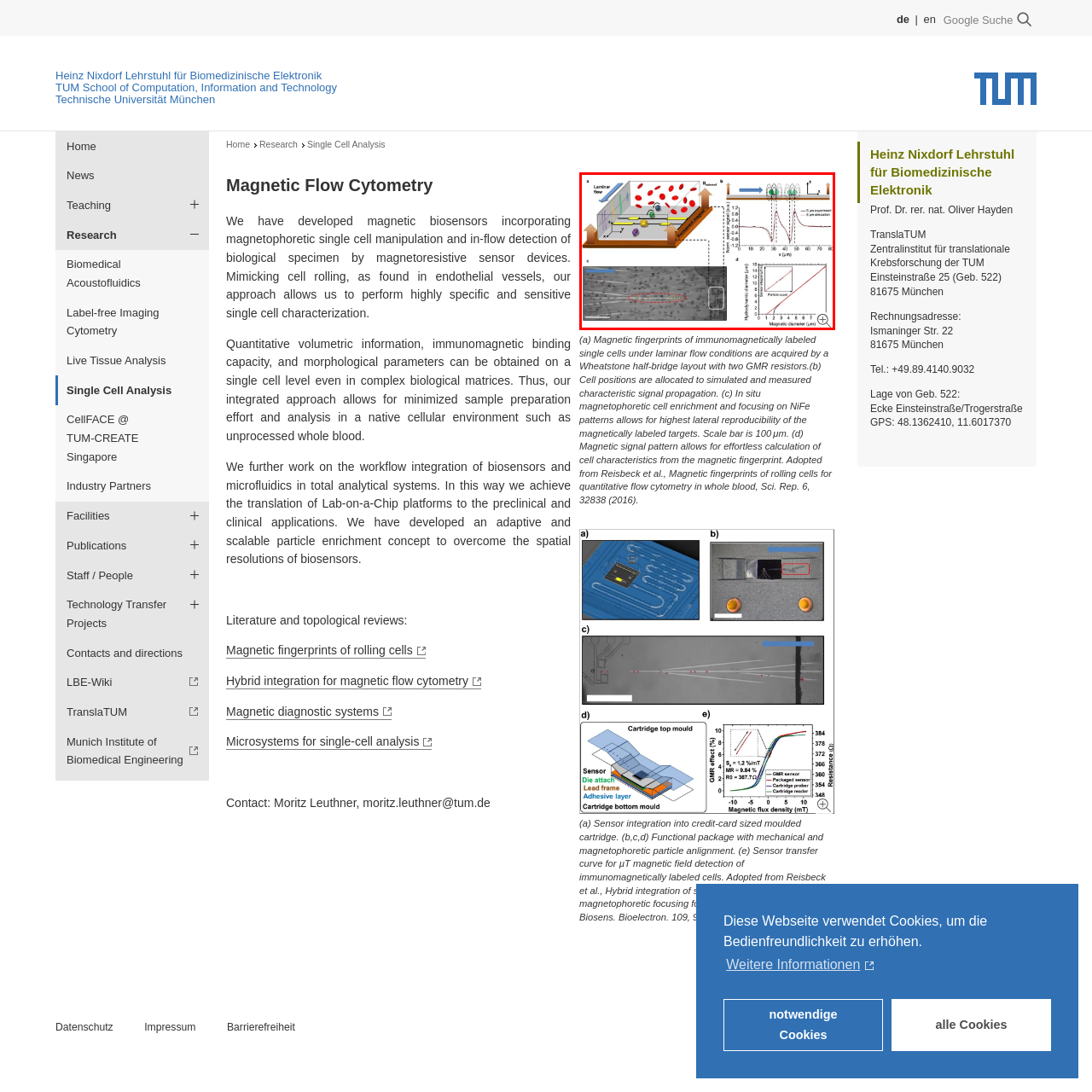View the image inside the red-bordered box and answer the given question using a single word or phrase:
What is marked with a red dotted line in figure (c)?

Flow chamber